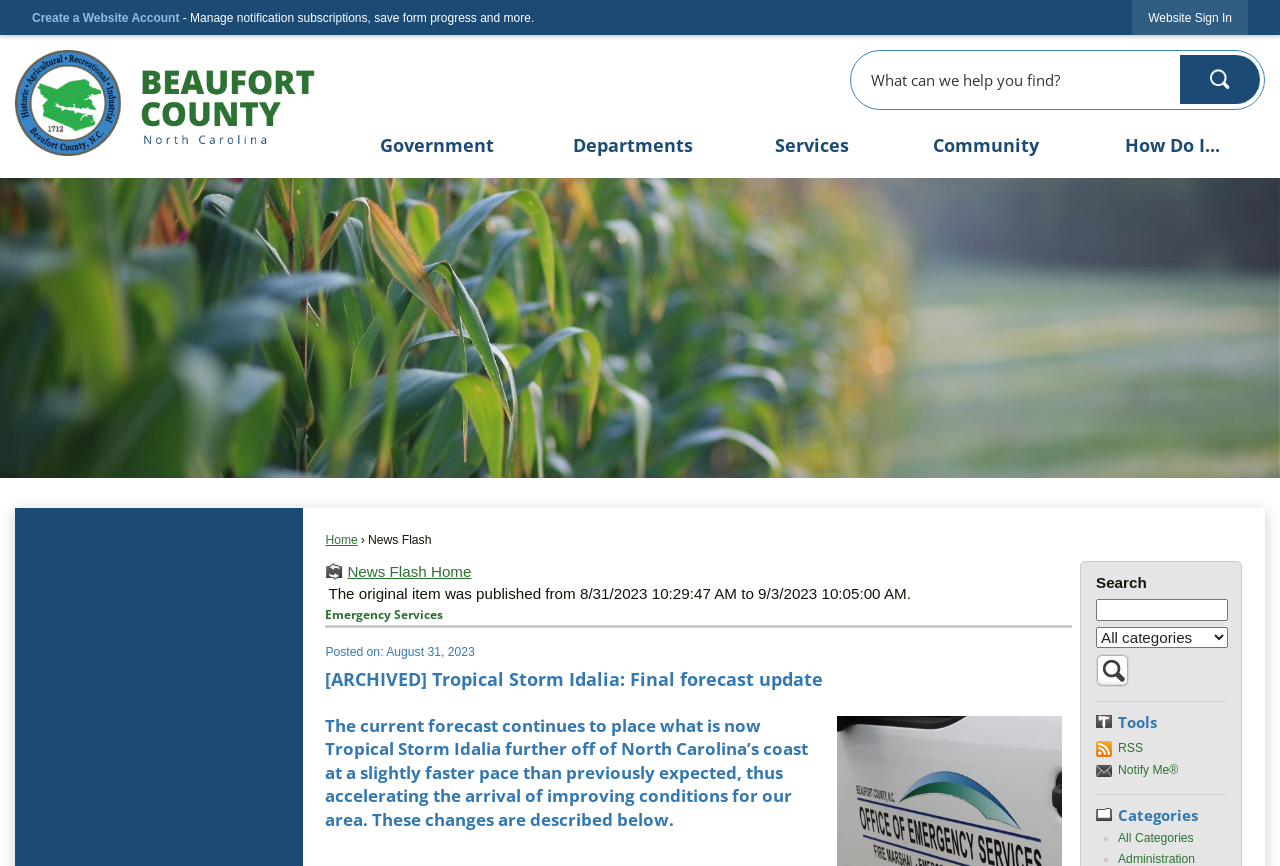Provide your answer to the question using just one word or phrase: What is the function of the 'Search' textbox?

To search for content